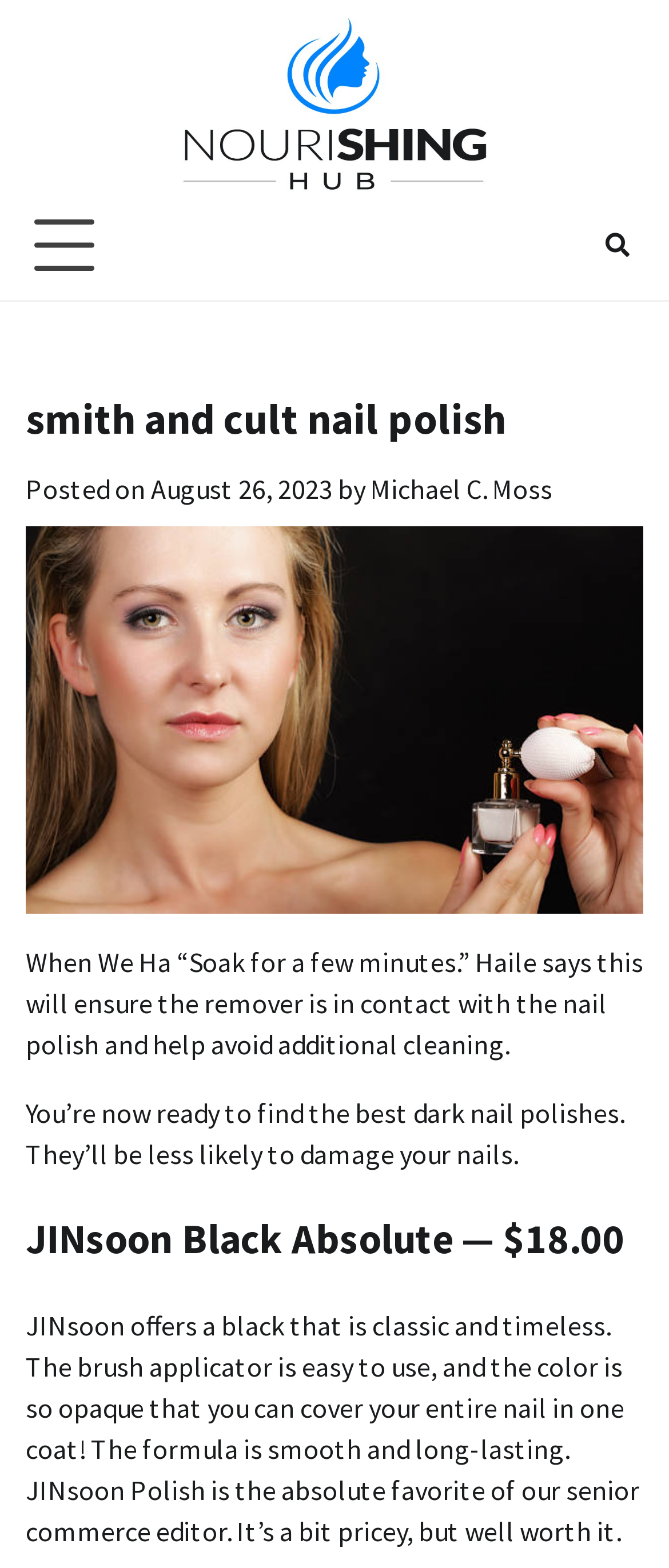What is the position of the author's name in the article?
Provide a detailed answer to the question, using the image to inform your response.

I determined the position of the author's name by looking at the structure of the article, which has the date 'August 26, 2023' followed by the 'by' section and then the author's name 'Michael C. Moss'.